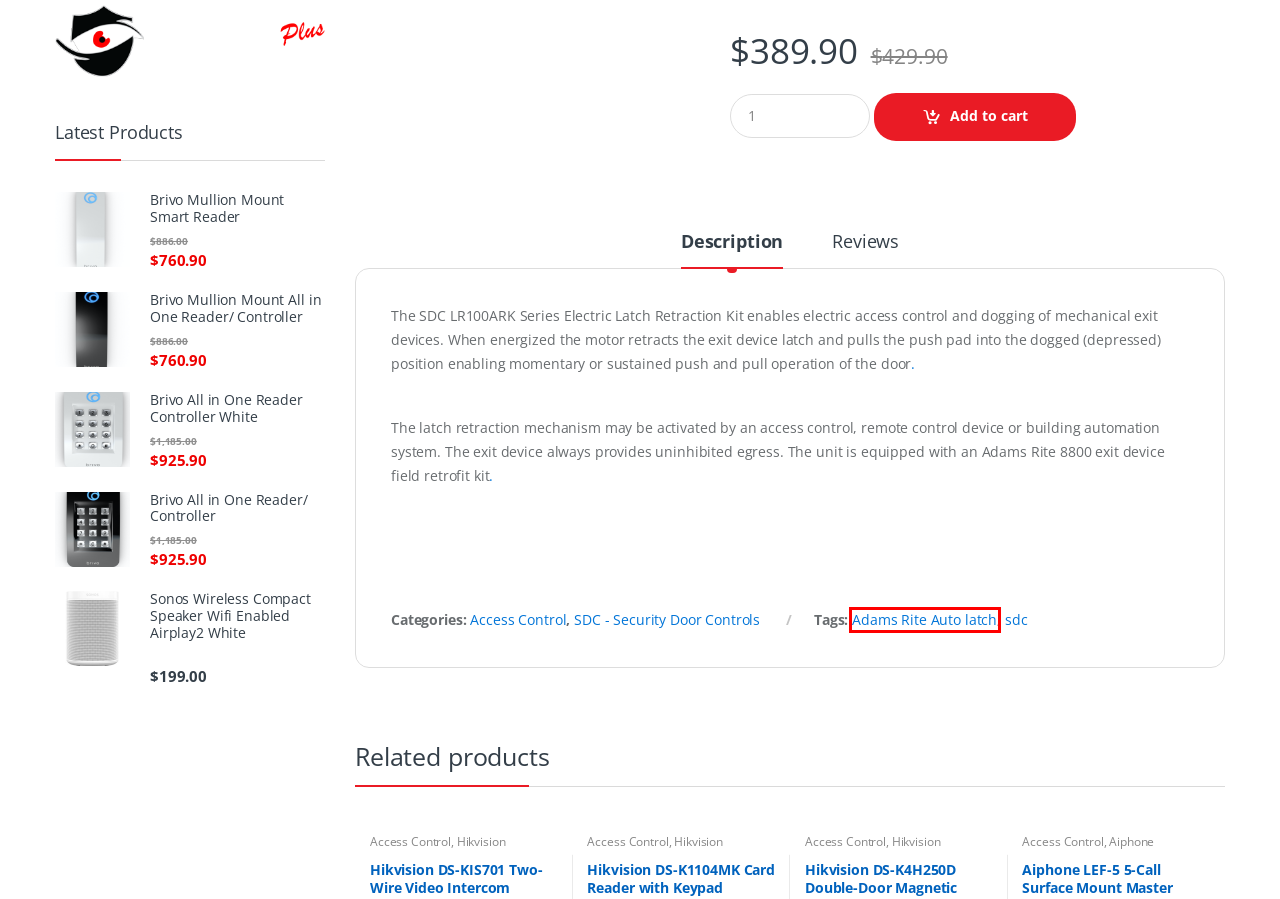Analyze the screenshot of a webpage featuring a red rectangle around an element. Pick the description that best fits the new webpage after interacting with the element inside the red bounding box. Here are the candidates:
A. Sonos Wireless Compact Speaker Wifi Enabled Airplay2 White - iWATCHER PLUS
B. Brivo Mullion Mount All in One Reader/ Controller
C. Brivo All in One Reader Controller White - iWATCHER PLUS
D. Brivo Mullion Mount Smart Reader - iwatcherplus.com
E. Brivo All in One Reader/ Controller - iWATCHER PLUS
F. Hikvision - iWATCHER PLUS
G. sdc - iWATCHER PLUS
H. Adams Rite Auto latch - iWATCHER PLUS

H